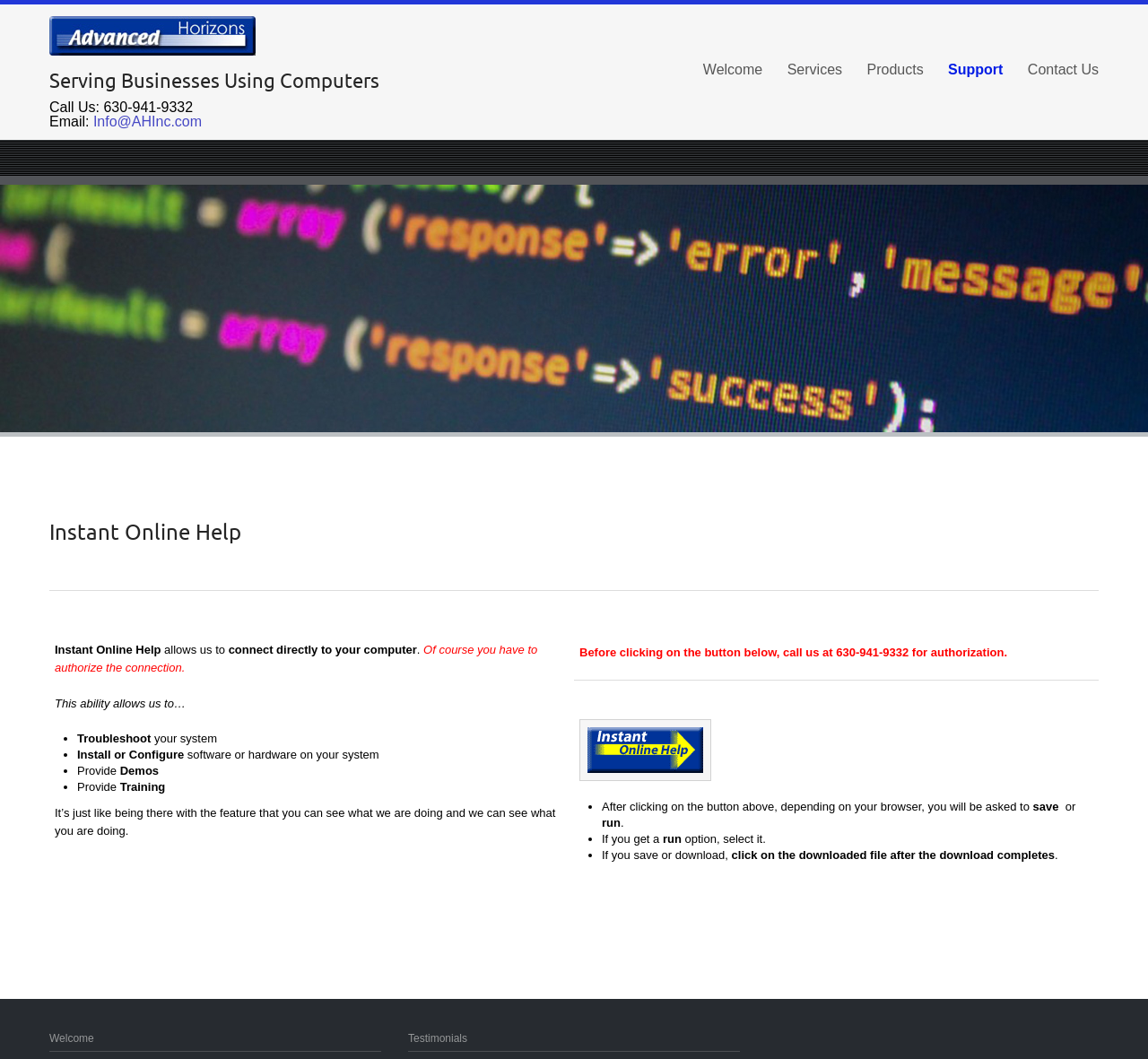Using the element description Support, predict the bounding box coordinates for the UI element. Provide the coordinates in (top-left x, top-left y, bottom-right x, bottom-right y) format with values ranging from 0 to 1.

[0.826, 0.041, 0.874, 0.091]